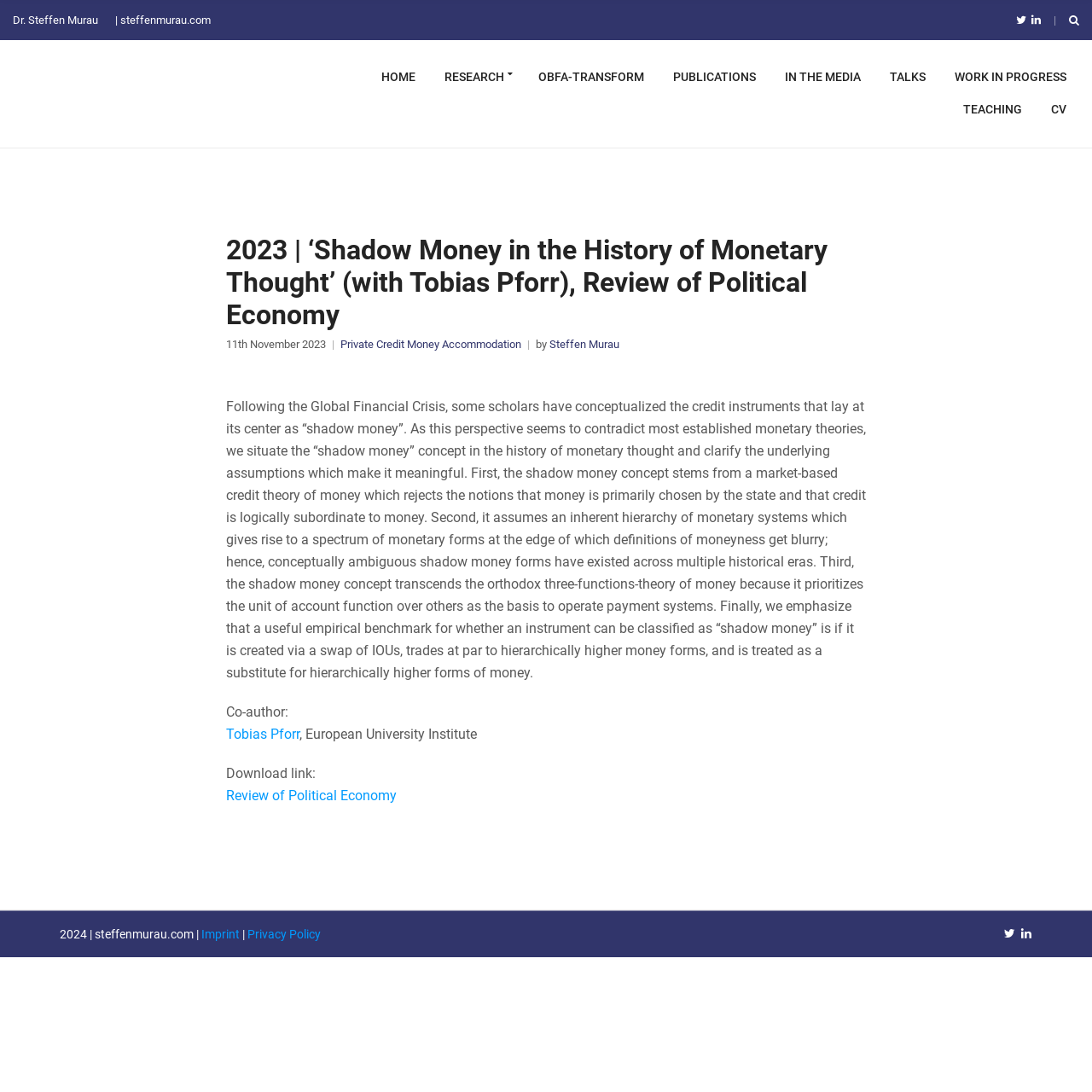Respond to the question below with a single word or phrase:
What is the date of the article?

11th November 2023